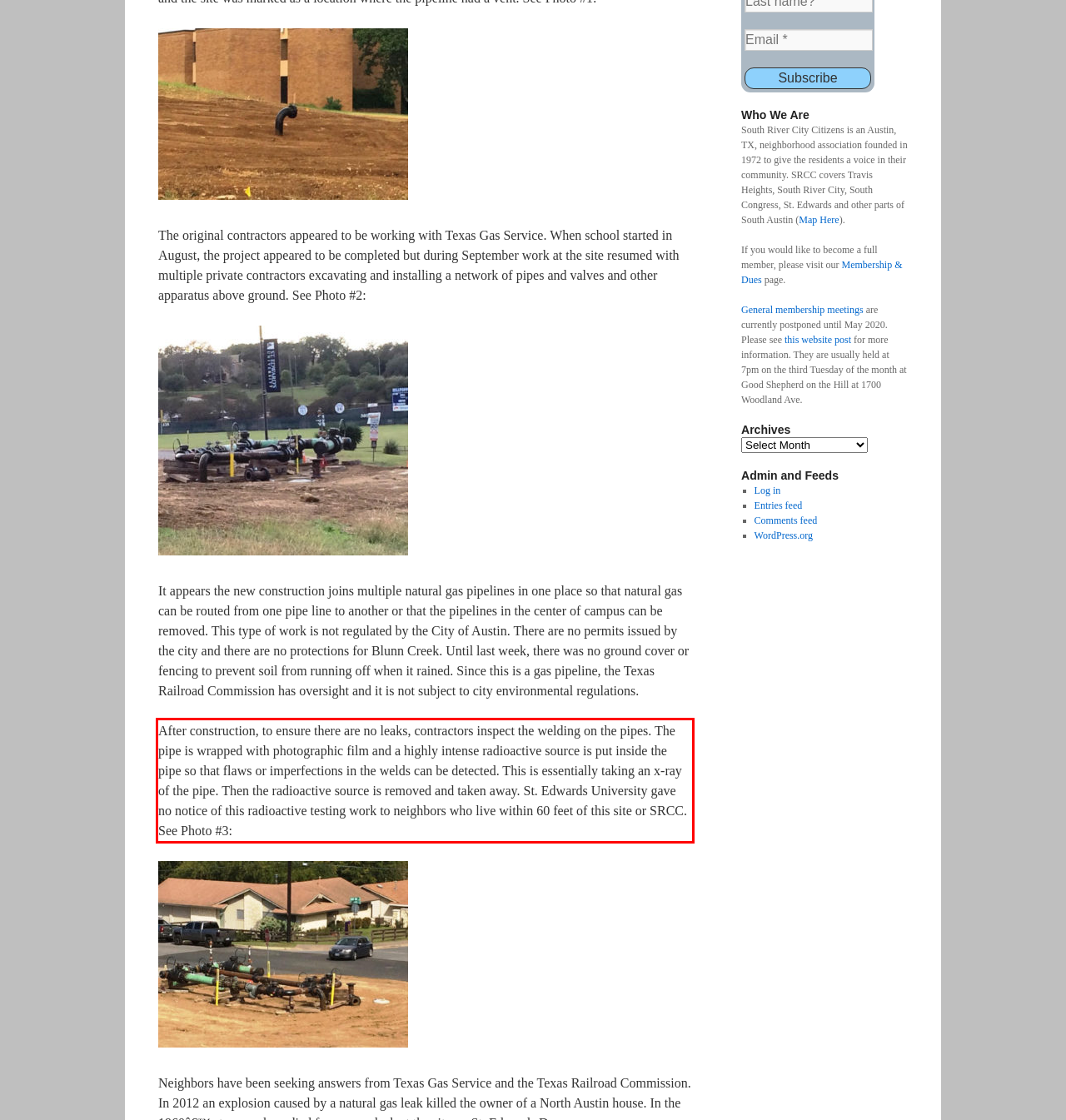Given a screenshot of a webpage with a red bounding box, extract the text content from the UI element inside the red bounding box.

After construction, to ensure there are no leaks, contractors inspect the welding on the pipes. The pipe is wrapped with photographic film and a highly intense radioactive source is put inside the pipe so that flaws or imperfections in the welds can be detected. This is essentially taking an x-ray of the pipe. Then the radioactive source is removed and taken away. St. Edwards University gave no notice of this radioactive testing work to neighbors who live within 60 feet of this site or SRCC. See Photo #3: